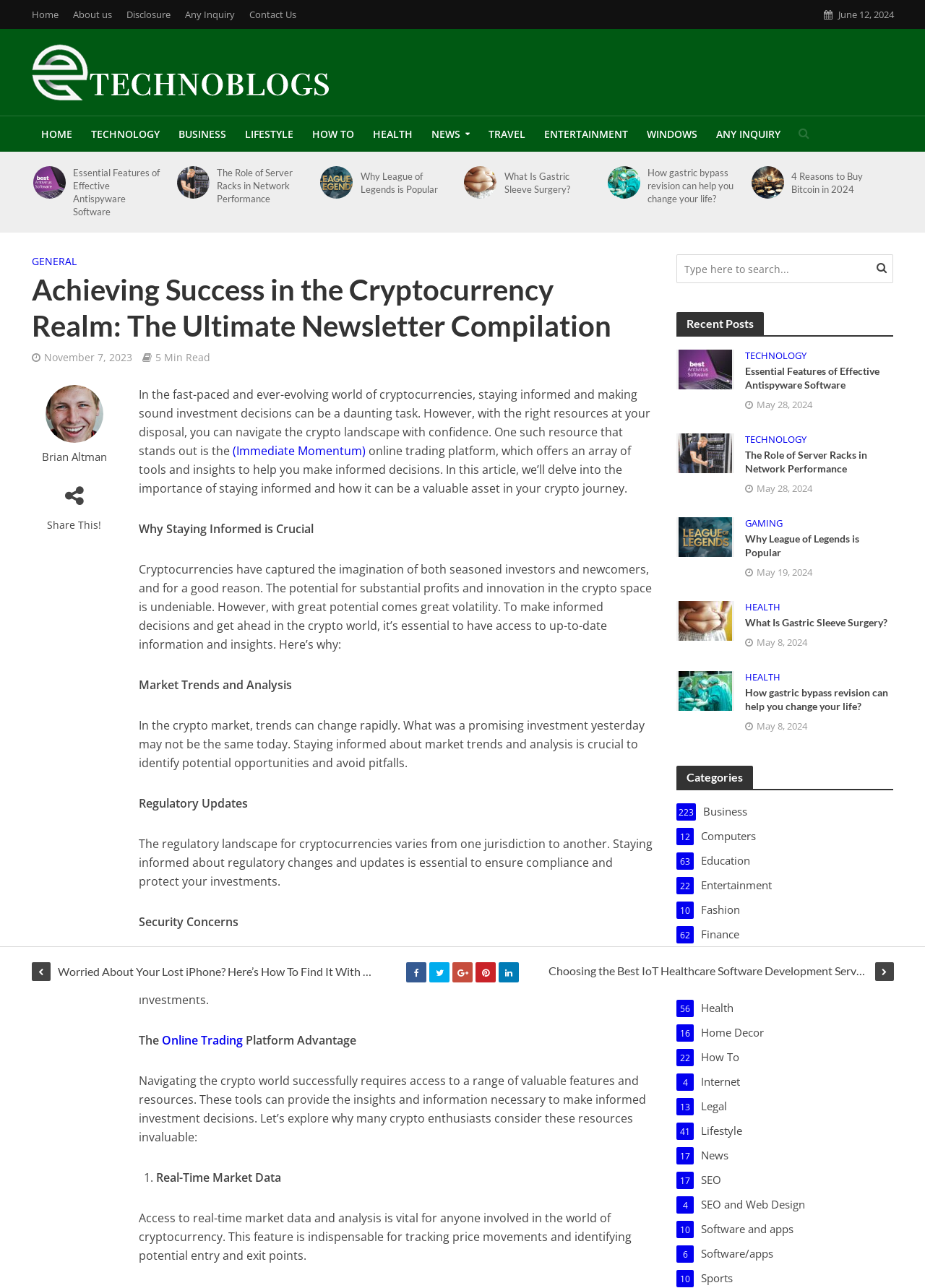Determine the bounding box coordinates of the clickable element necessary to fulfill the instruction: "Check the 'NEWS' section". Provide the coordinates as four float numbers within the 0 to 1 range, i.e., [left, top, right, bottom].

[0.456, 0.09, 0.518, 0.118]